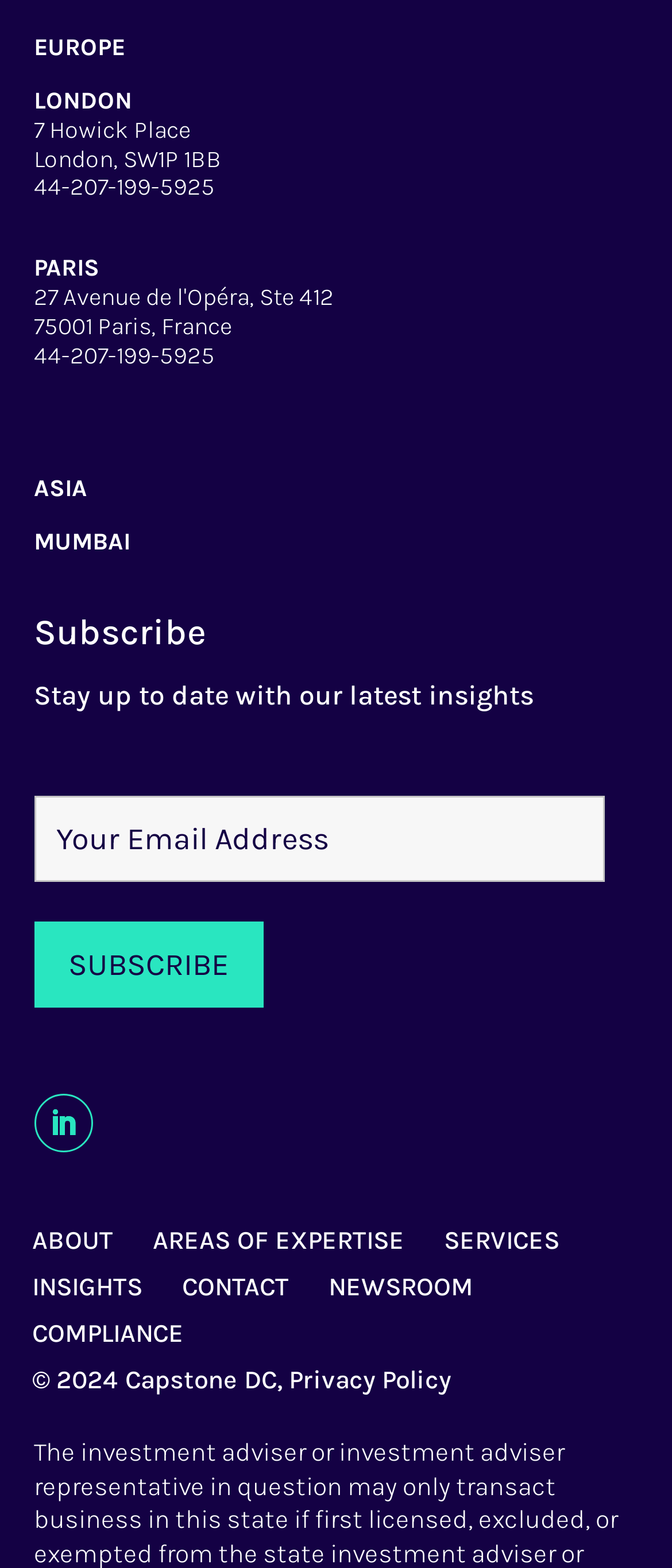Answer the question in a single word or phrase:
What is the address of the London office?

7 Howick Place, London, SW1P 1BB